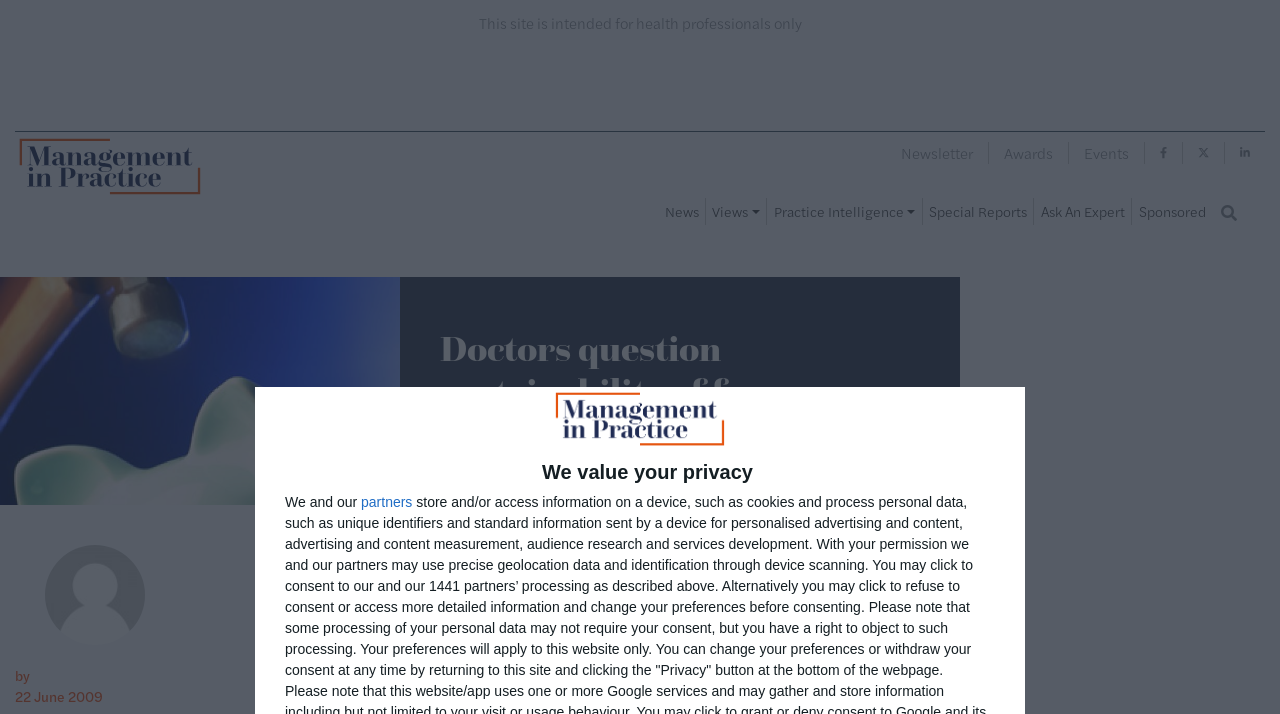What is the purpose of this website?
Carefully analyze the image and provide a thorough answer to the question.

The website is intended for health professionals only, as indicated by the text 'This site is intended for health professionals only' at the top of the webpage.